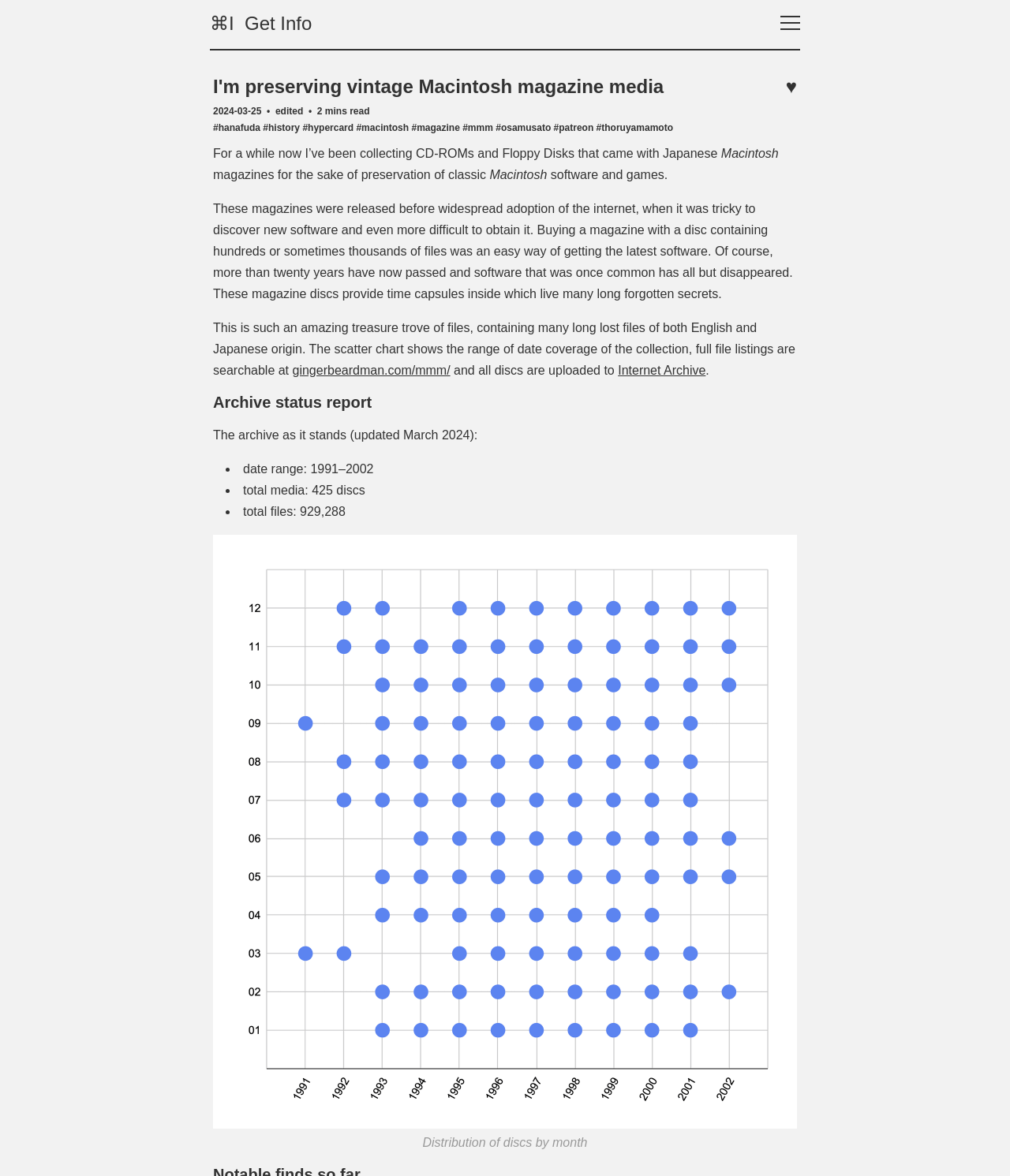Identify the main heading of the webpage and provide its text content.

I'm preserving vintage Macintosh magazine media
♥